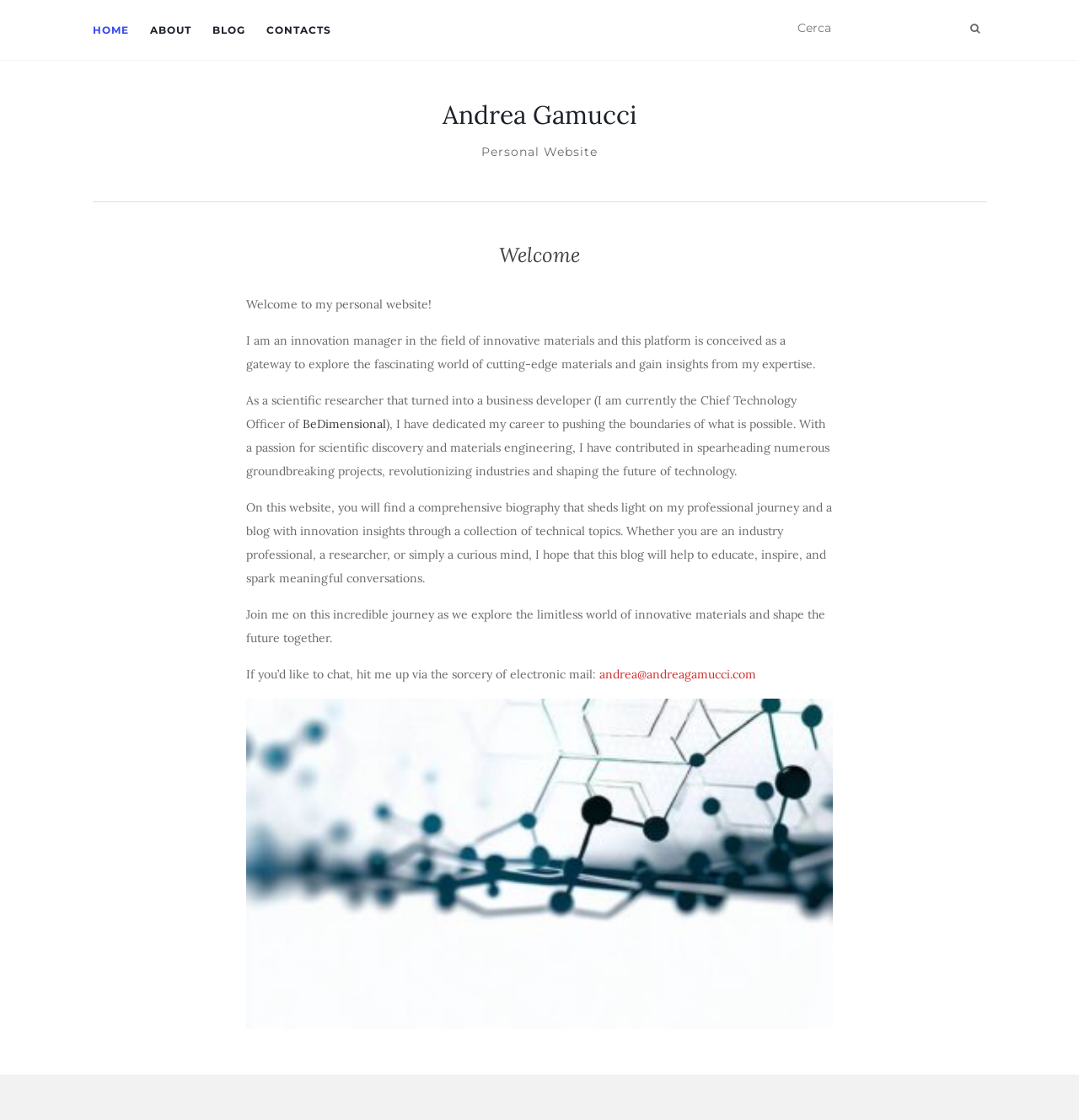Can you identify the bounding box coordinates of the clickable region needed to carry out this instruction: 'go to home page'? The coordinates should be four float numbers within the range of 0 to 1, stated as [left, top, right, bottom].

[0.086, 0.0, 0.12, 0.054]